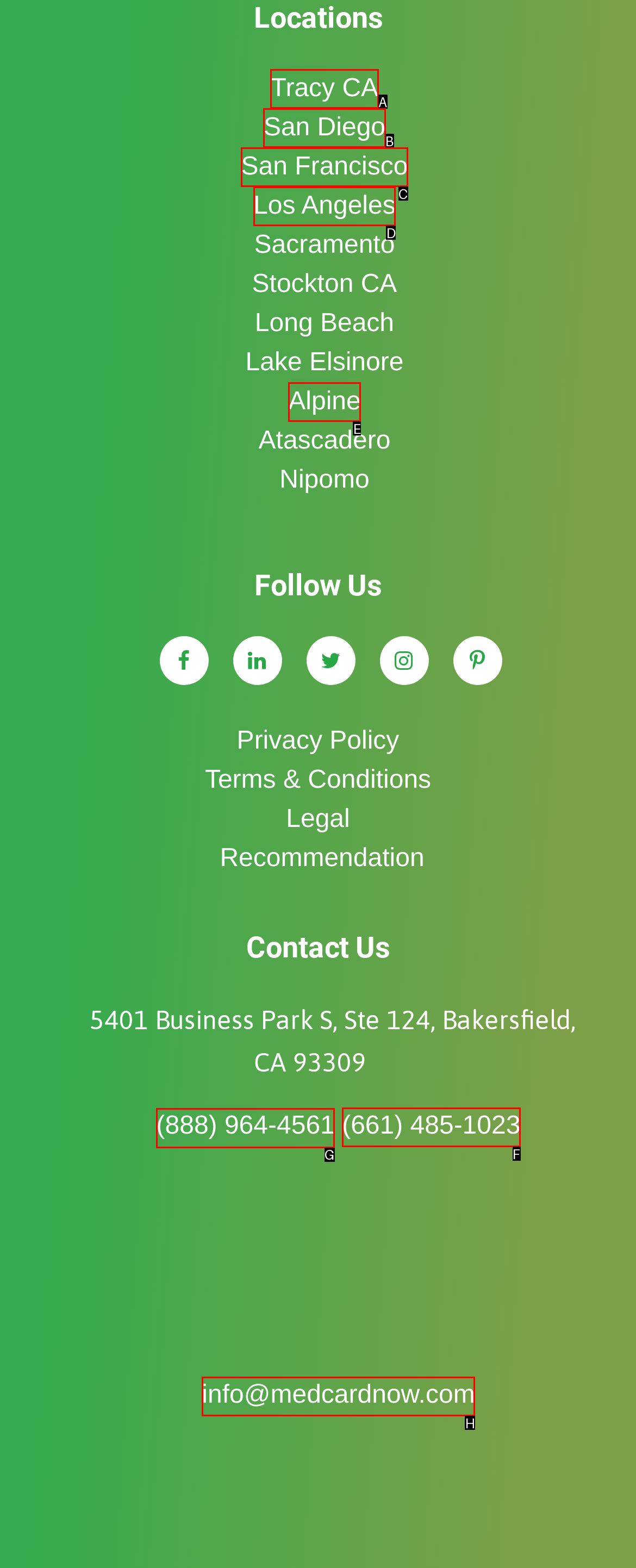Determine which option you need to click to execute the following task: Contact Us through phone. Provide your answer as a single letter.

G